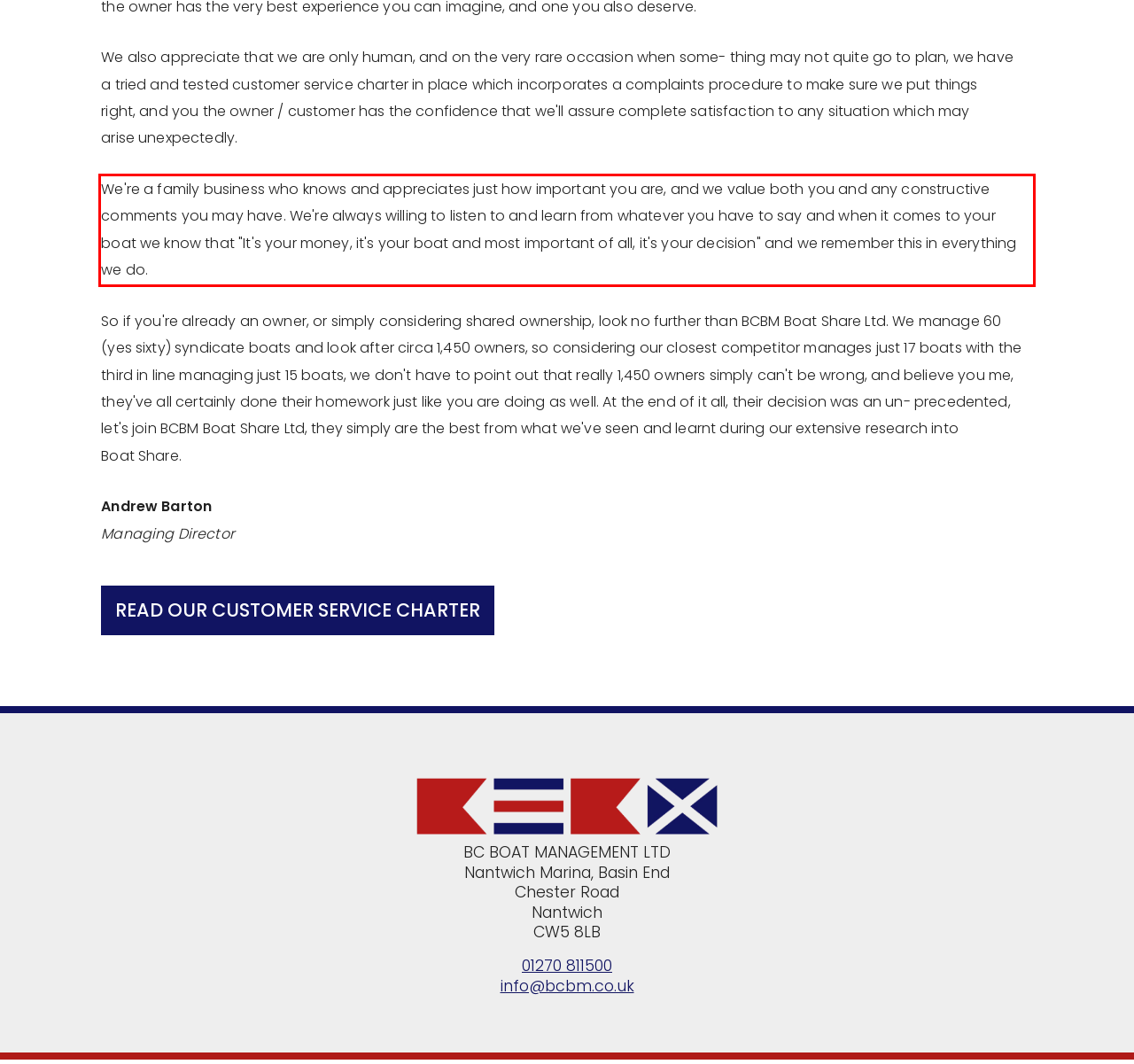You have a webpage screenshot with a red rectangle surrounding a UI element. Extract the text content from within this red bounding box.

We're a family business who knows and appreciates just how important you are, and we value both you and any constructive comments you may have. We're always willing to listen to and learn from whatever you have to say and when it comes to your boat we know that "It's your money, it's your boat and most important of all, it's your decision" and we remember this in everything we do.